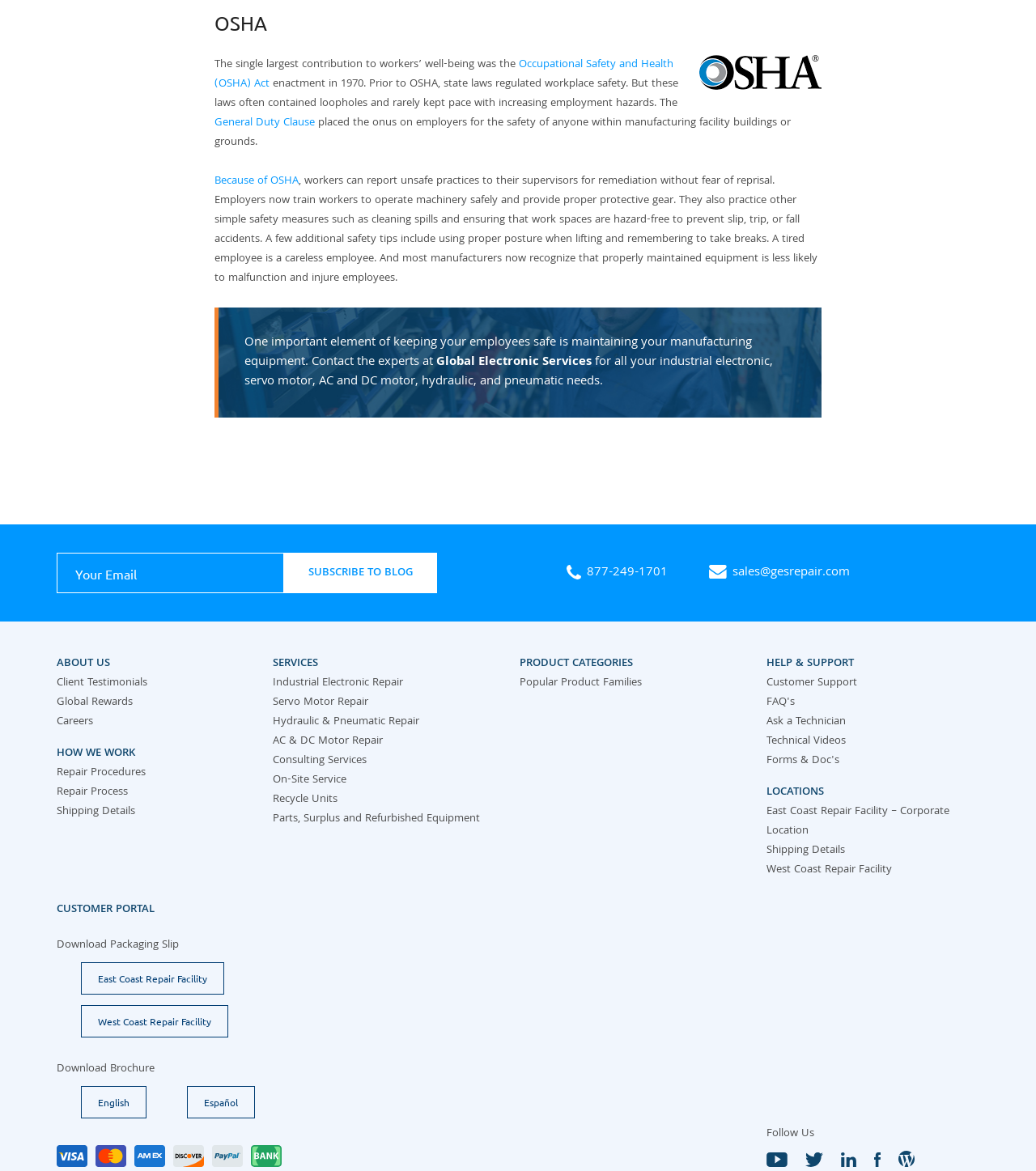Find the bounding box coordinates for the area you need to click to carry out the instruction: "Call the phone number 877-249-1701". The coordinates should be four float numbers between 0 and 1, indicated as [left, top, right, bottom].

[0.546, 0.481, 0.644, 0.499]